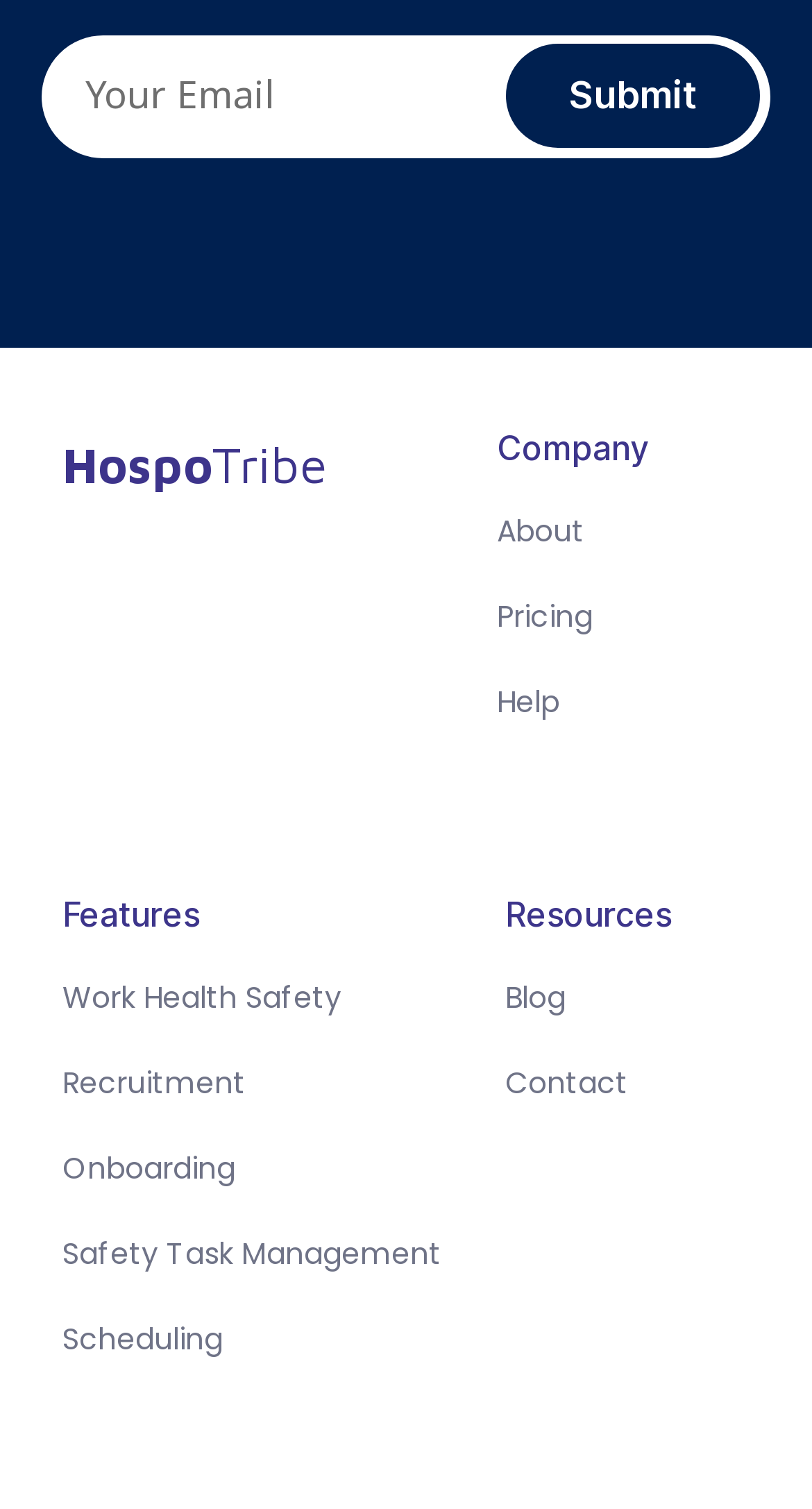Find the bounding box coordinates for the area that must be clicked to perform this action: "View pricing information".

[0.612, 0.394, 0.729, 0.422]